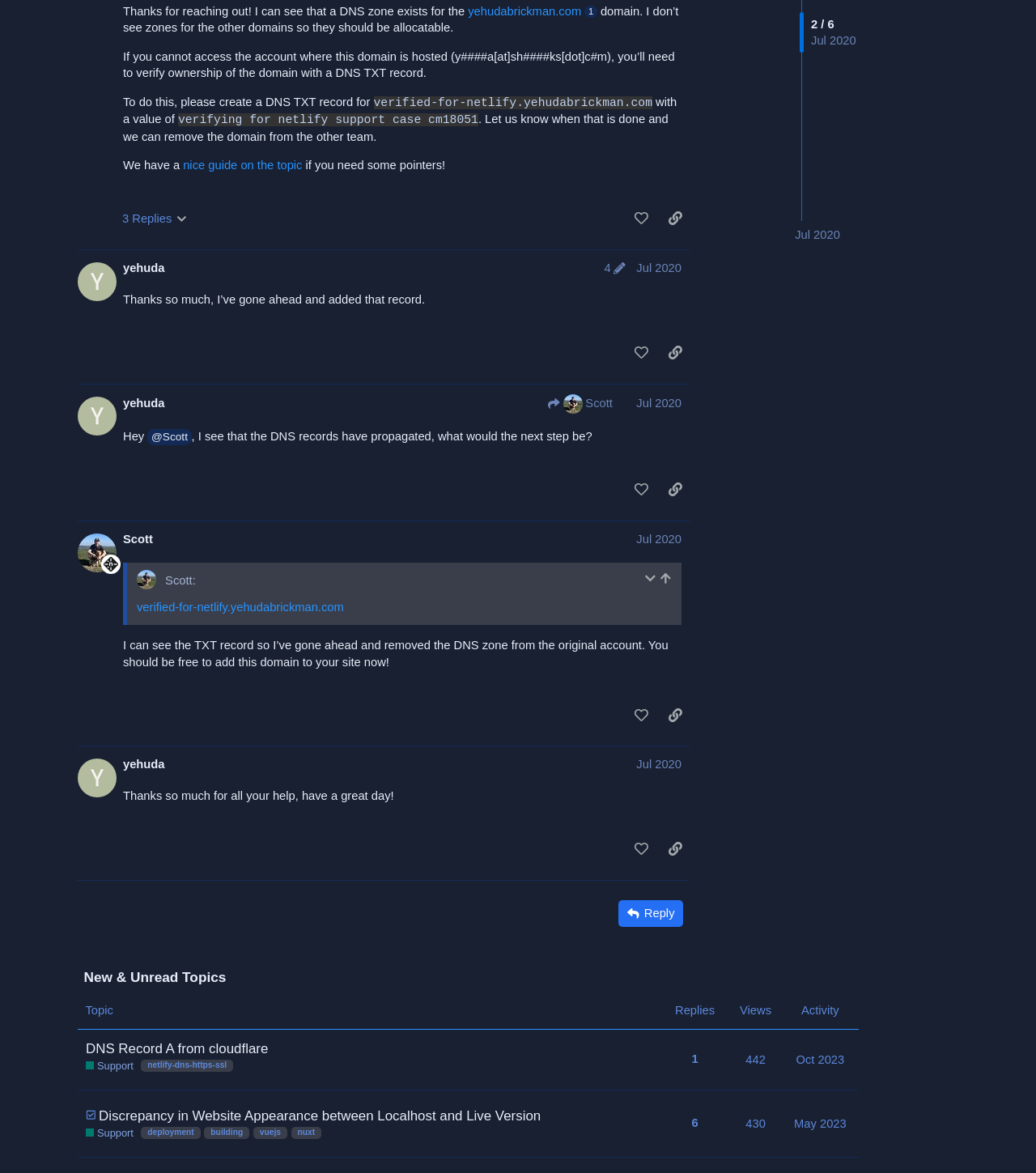Given the element description: "May 2023", predict the bounding box coordinates of this UI element. The coordinates must be four float numbers between 0 and 1, given as [left, top, right, bottom].

[0.763, 0.605, 0.821, 0.637]